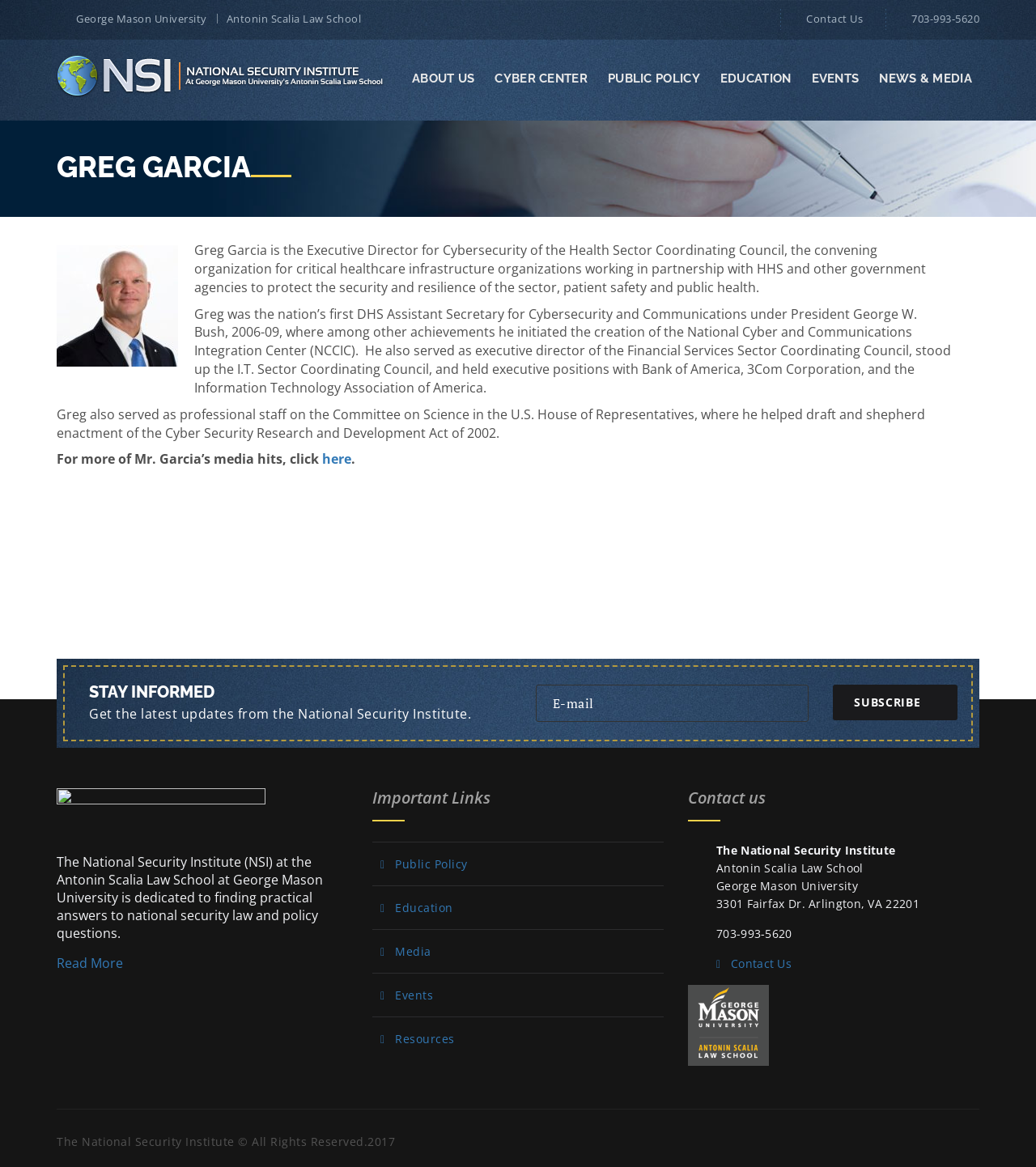Please specify the bounding box coordinates of the element that should be clicked to execute the given instruction: 'Read more about the National Security Institute'. Ensure the coordinates are four float numbers between 0 and 1, expressed as [left, top, right, bottom].

[0.055, 0.818, 0.119, 0.833]